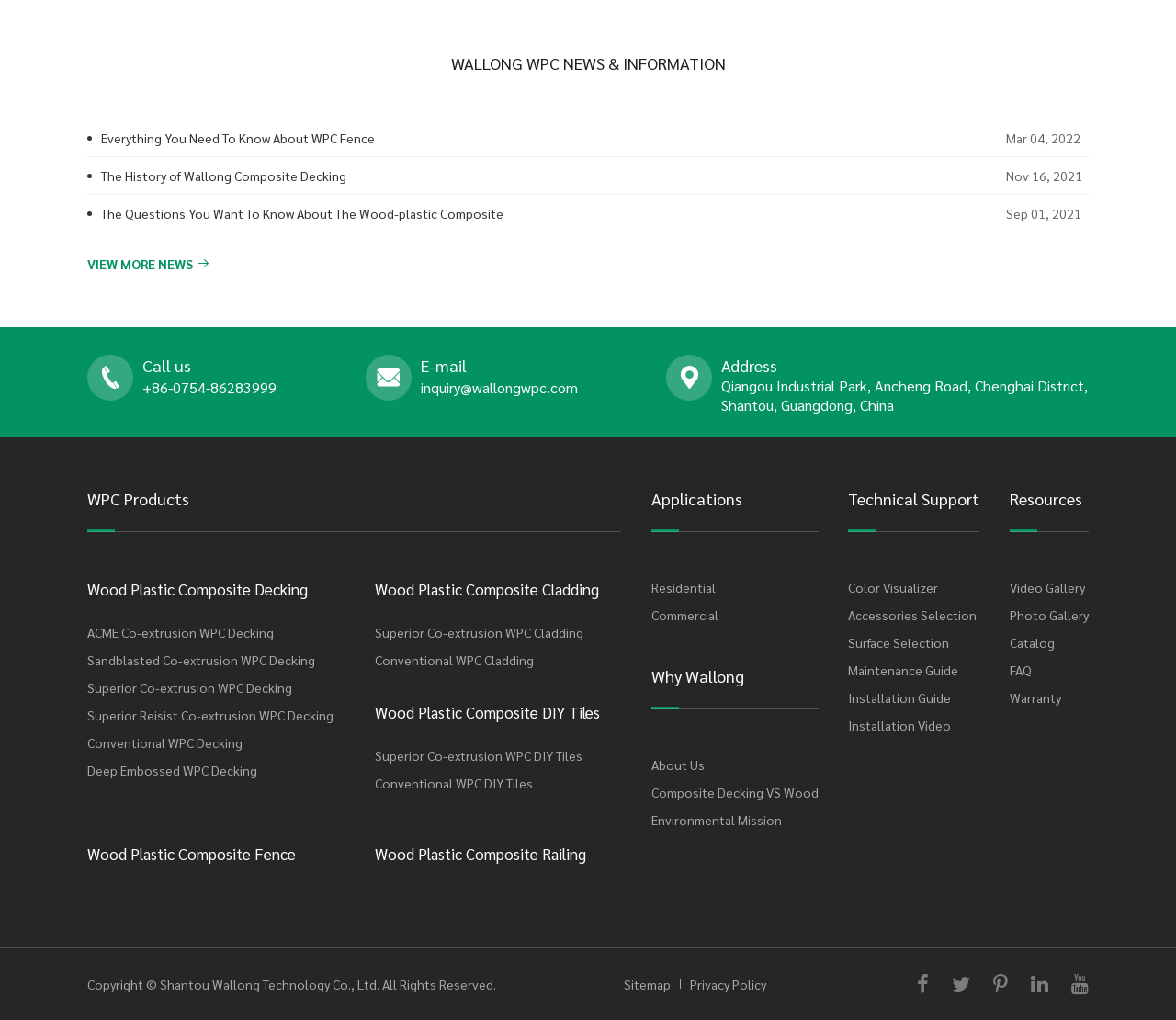Locate the bounding box coordinates of the segment that needs to be clicked to meet this instruction: "Send an email".

[0.357, 0.37, 0.491, 0.389]